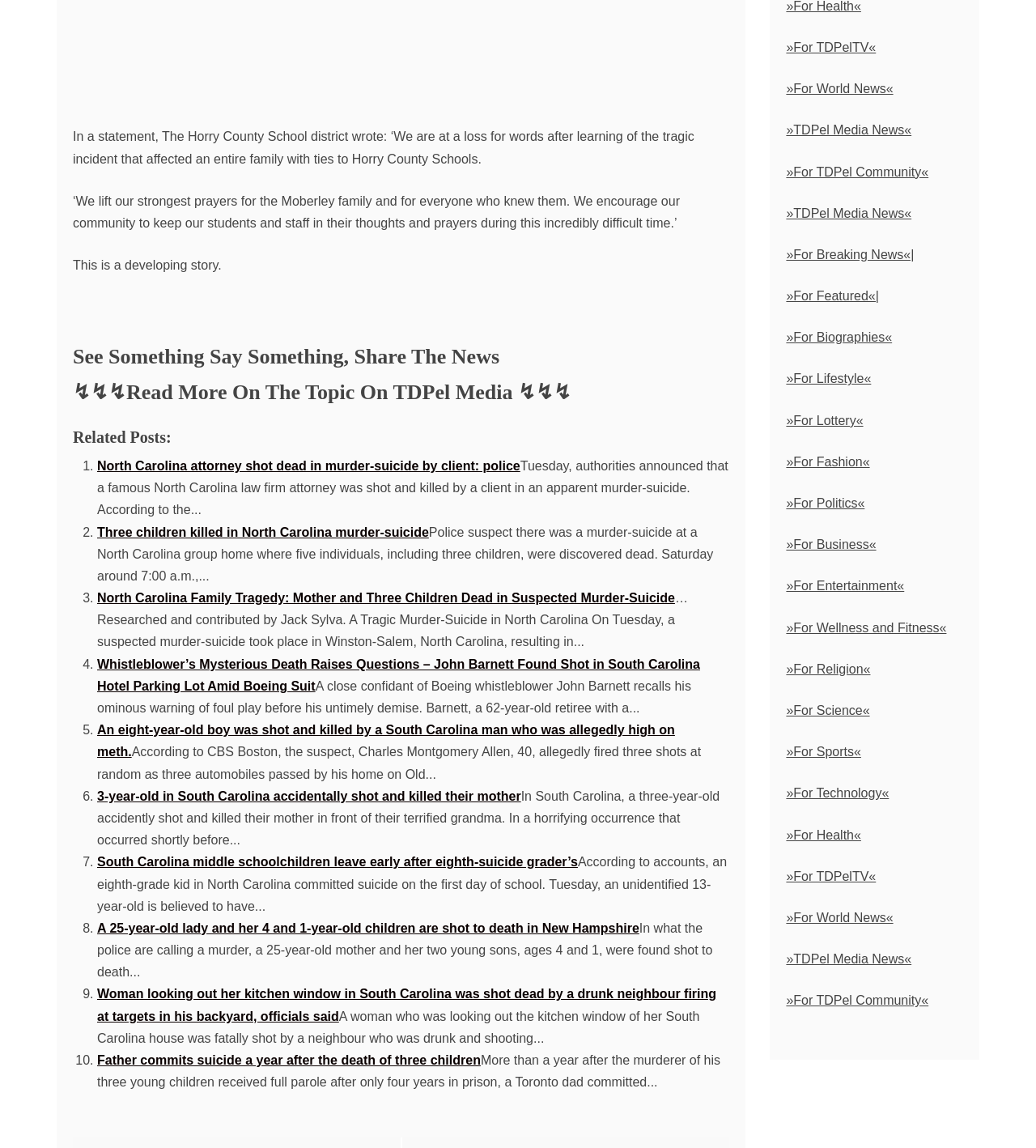What type of content is available on TDPel Media?
Using the image as a reference, answer with just one word or a short phrase.

Various news categories